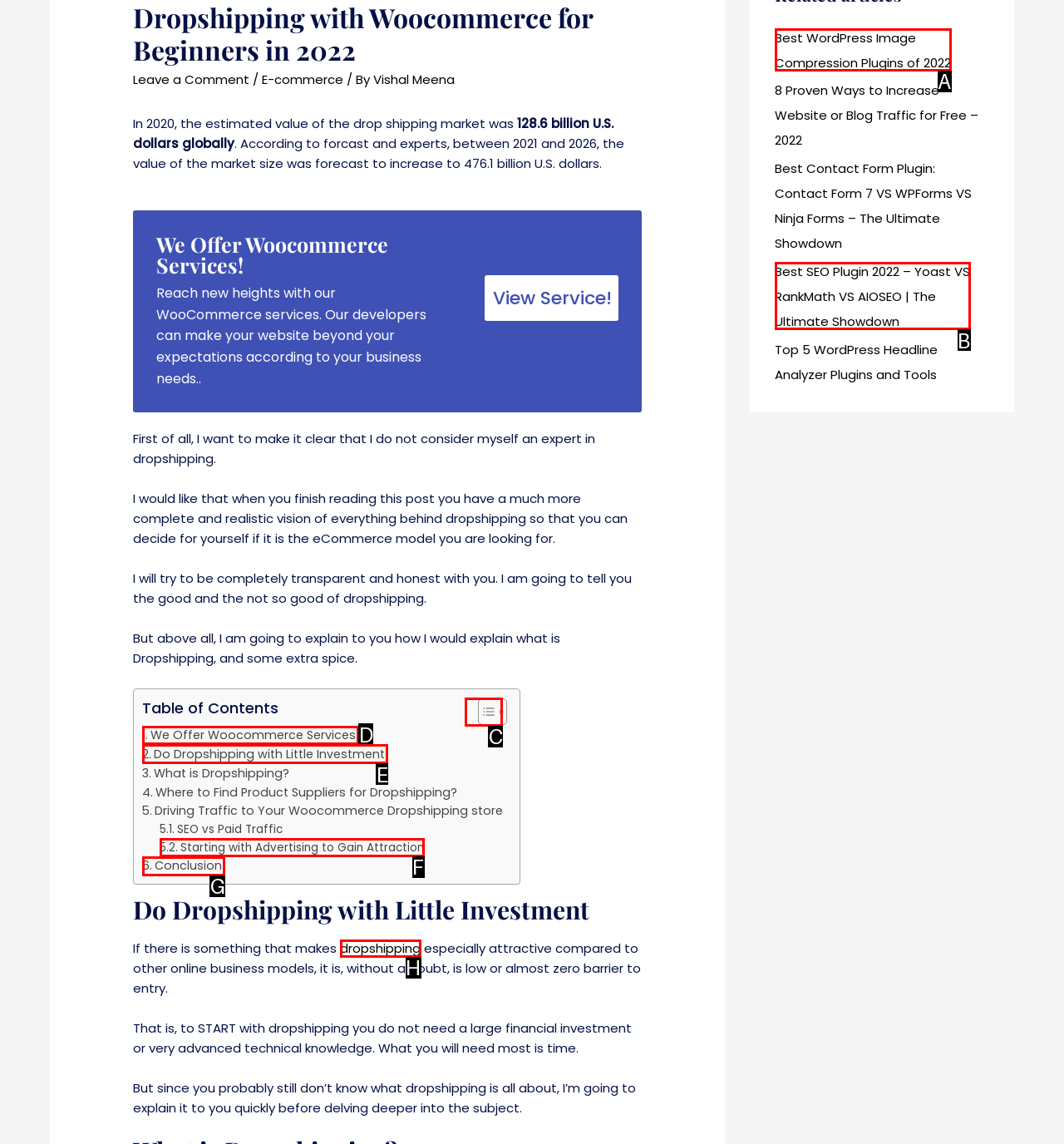Find the HTML element that corresponds to the description: Do Dropshipping with Little Investment. Indicate your selection by the letter of the appropriate option.

E